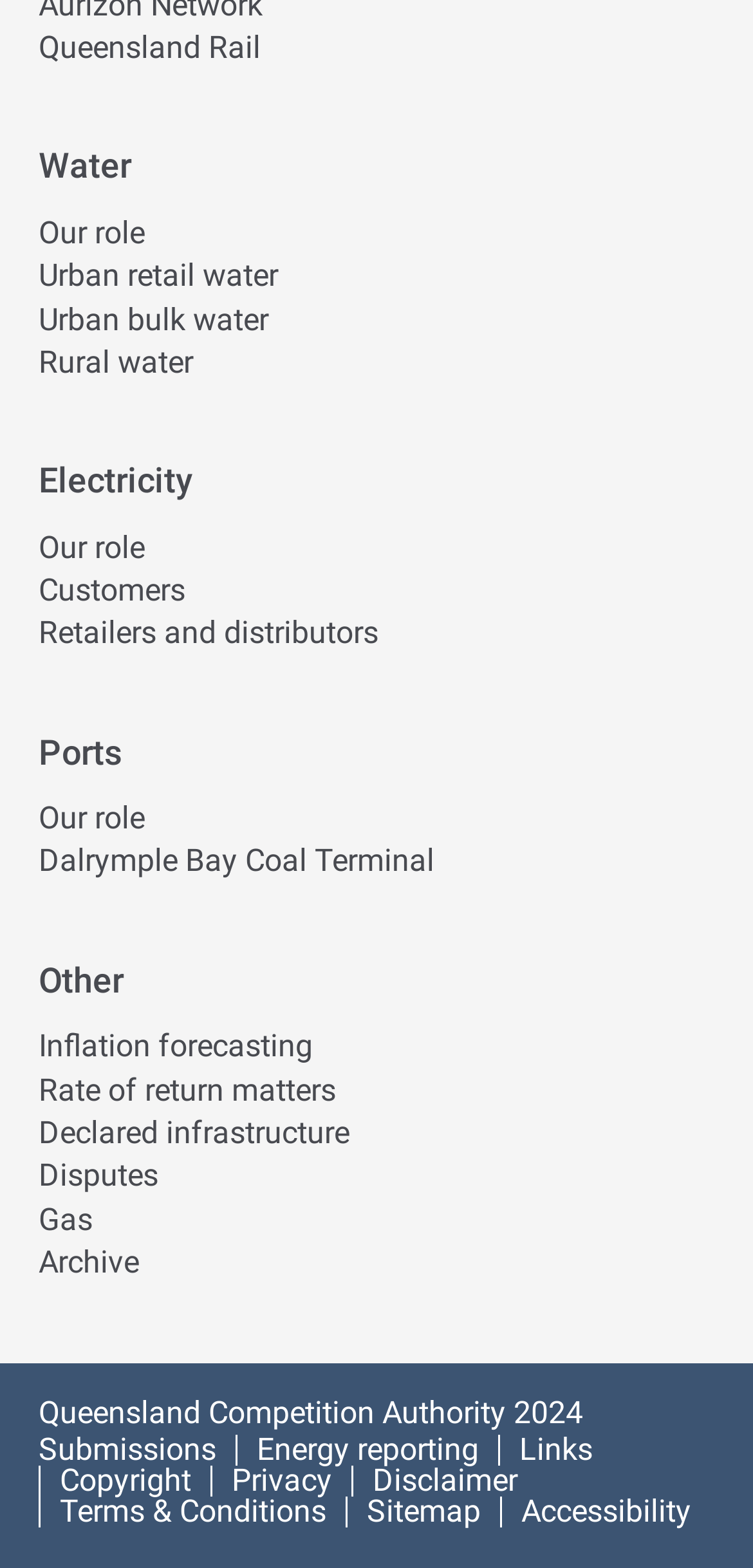Answer this question in one word or a short phrase: How many links are there at the bottom of the webpage?

9